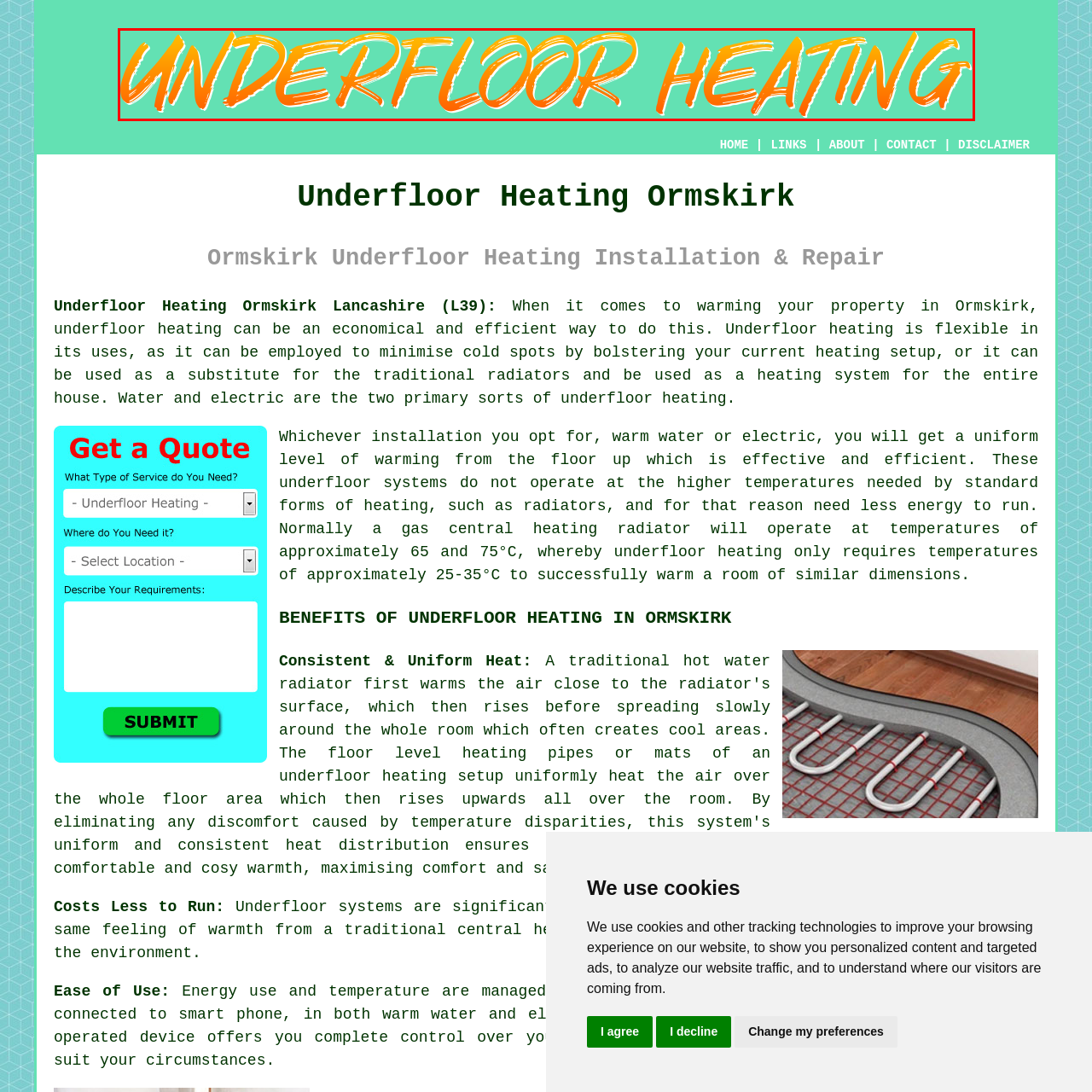Detail the features and elements seen in the red-circled portion of the image.

The image prominently features the phrase "UNDERFLOOR HEATING" displayed in bold, vibrant orange lettering against a bright turquoise background. This visually striking text emphasizes the focus of the content, likely pertaining to the efficient and innovative heating solutions provided by underfloor heating systems. The colorful design suggests a modern approach to home heating, capturing attention and conveying a sense of warmth and comfort associated with the topic. The image is positioned within a webpage dedicated to underfloor heating services in Ormskirk, Lancashire, indicating its relevance to local homeowners seeking effective heating solutions.